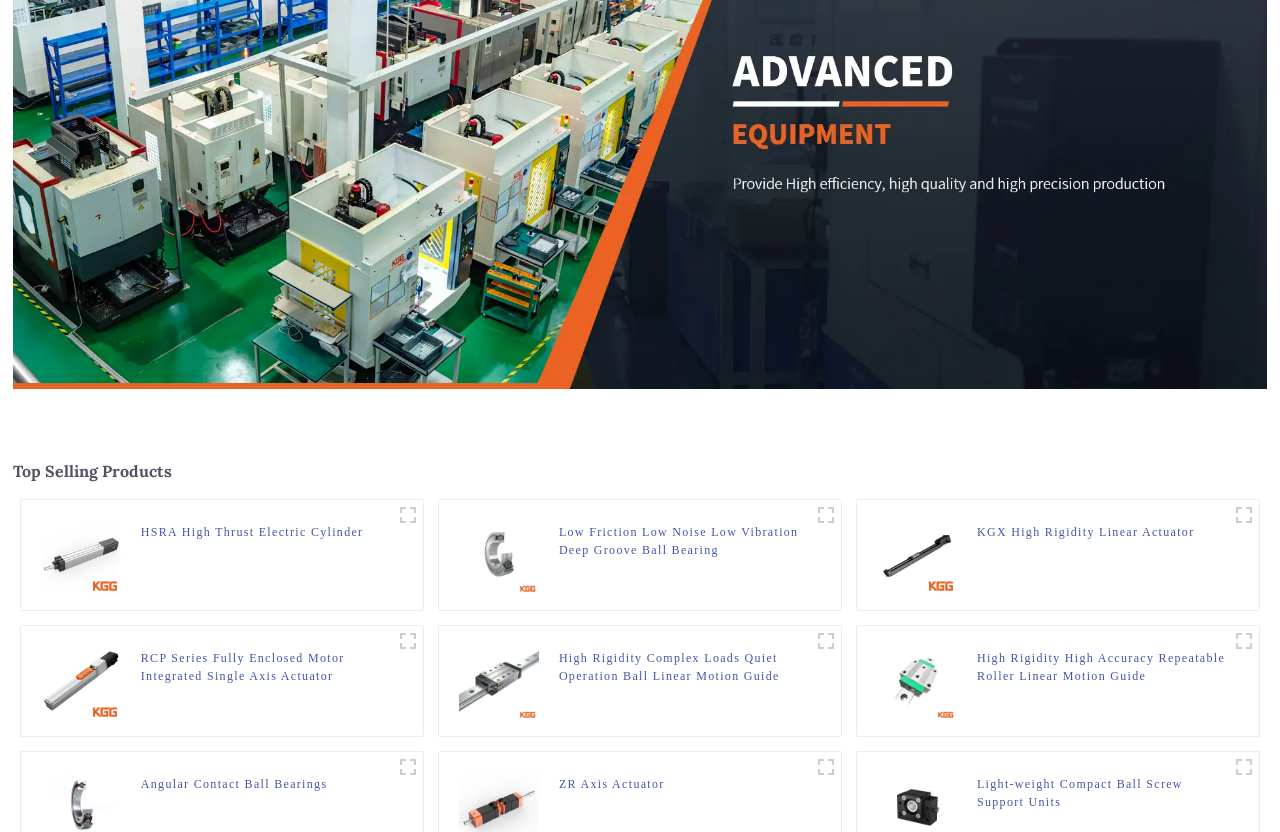Analyze the image and answer the question with as much detail as possible: 
What type of industry is the 'KGG High Speed Ball Screw Electric Cylinder Actuator' product used in?

The product description mentions that the 'KGG High Speed Ball Screw Electric Cylinder Actuator' is used in the automotive industry, suggesting that this product is designed for use in automotive applications.